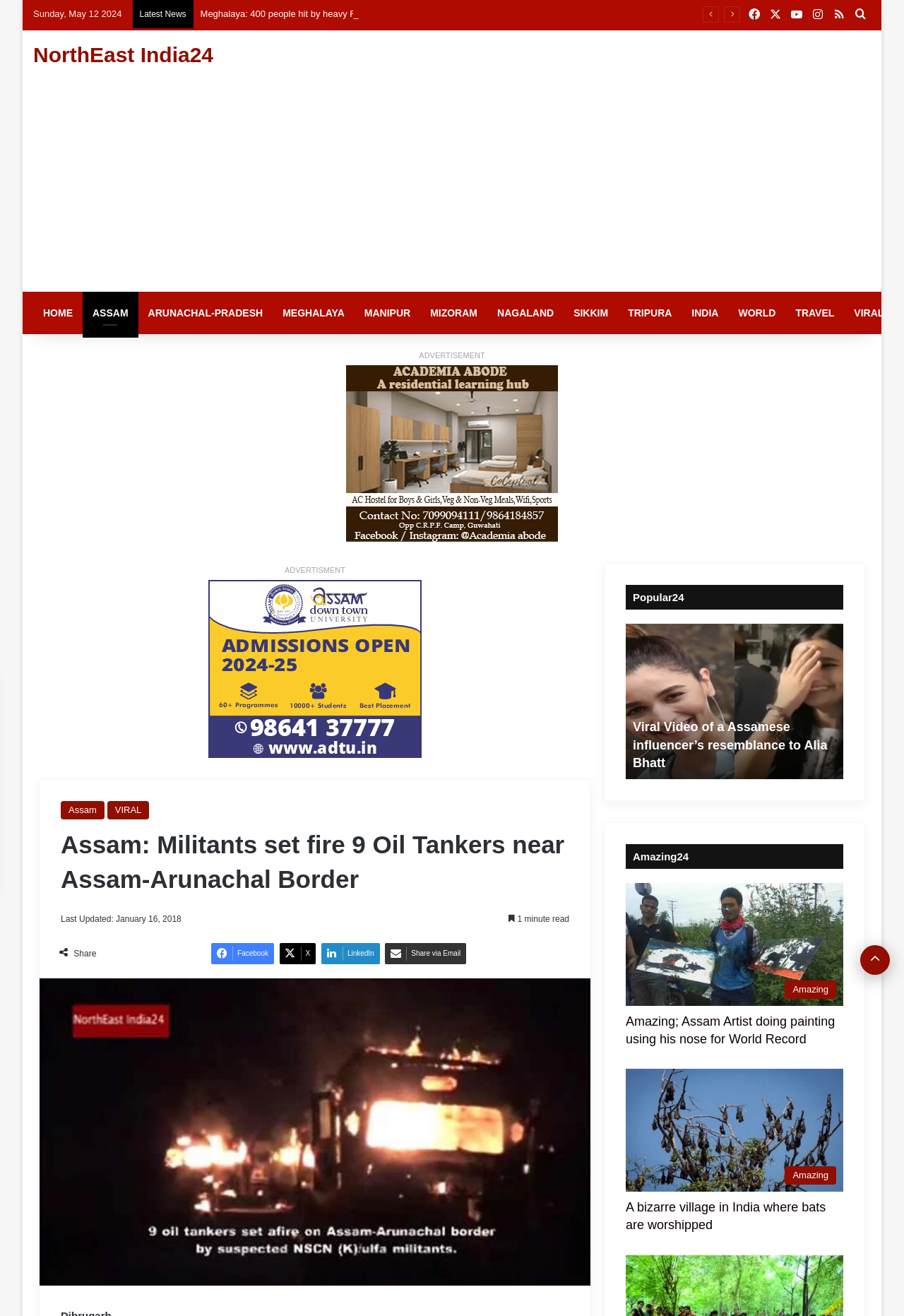Give a detailed explanation of the elements present on the webpage.

This webpage appears to be a news article page, with a focus on news from the NorthEast region of India. At the top of the page, there is a navigation bar with links to various sections, including "Home", "Assam", "Arunachal Pradesh", and others. Below this, there is a secondary navigation bar with links to social media platforms, a search bar, and an RSS feed.

The main content of the page is an article with the title "Assam: Militants set fire 9 Oil Tankers near Assam-Arunachal Border". The article has a heading, a brief summary, and a "1 minute read" indicator. Below the article title, there are links to share the article on social media platforms, including Facebook, LinkedIn, and Email.

To the right of the article, there is an advertisement section with a heading "ADVERTISEMENT" and a few links to other articles. Below this, there is a section with popular articles, including "Viral Video: Girl dances to a Hindi song on railway platform gets over 25 million views" and "Amazing; Assam Artist doing painting using his nose for World Record".

The page also has a toolbar with a horizontal orientation, which contains a few buttons and links to other articles. At the bottom of the page, there is a "Back to top" button.

There are several images on the page, including one related to the main article and a few others related to the popular articles section. Overall, the page has a cluttered layout with many links and sections, but it appears to be well-organized and easy to navigate.